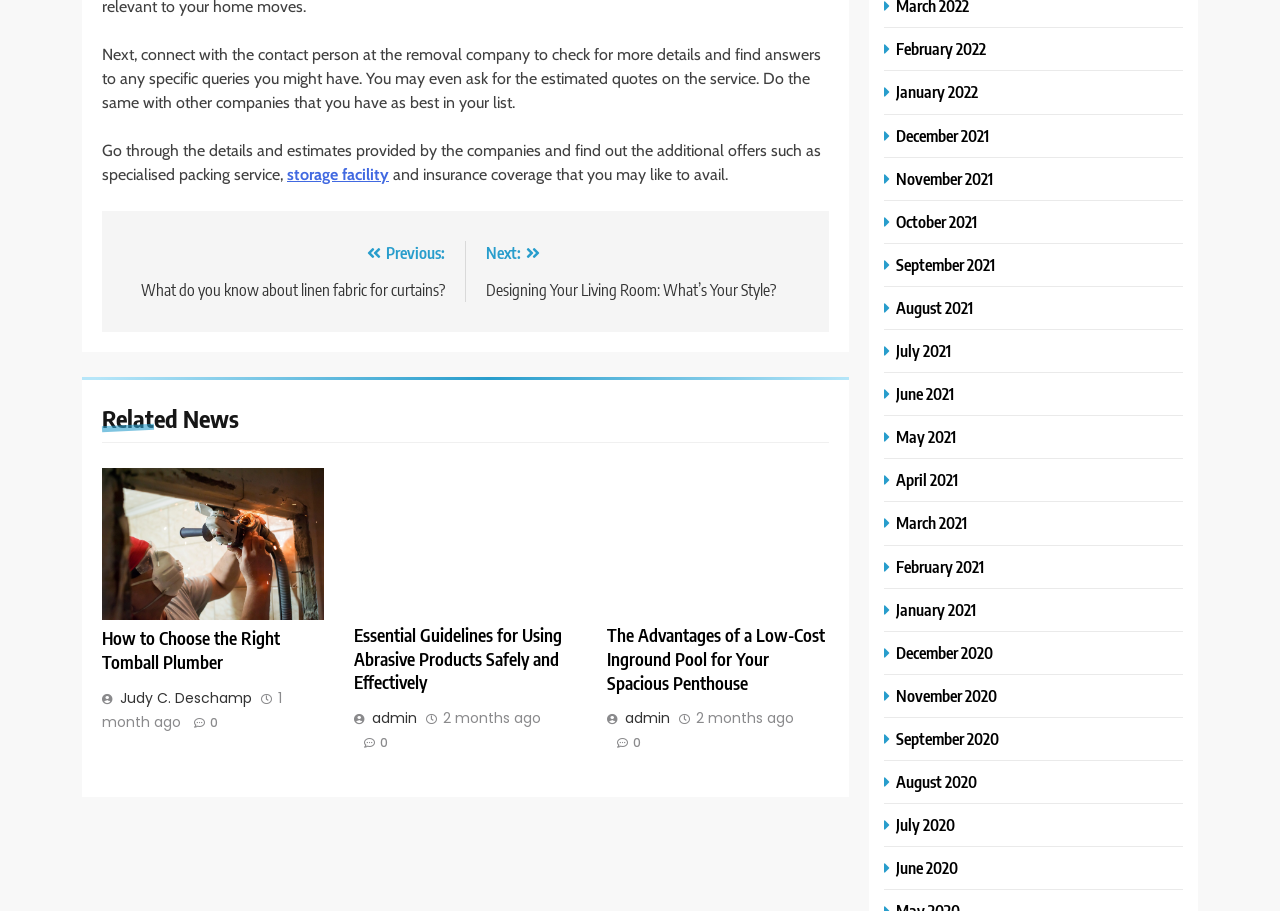Specify the bounding box coordinates for the region that must be clicked to perform the given instruction: "Browse the archives for 'February 2022'".

[0.691, 0.042, 0.774, 0.065]